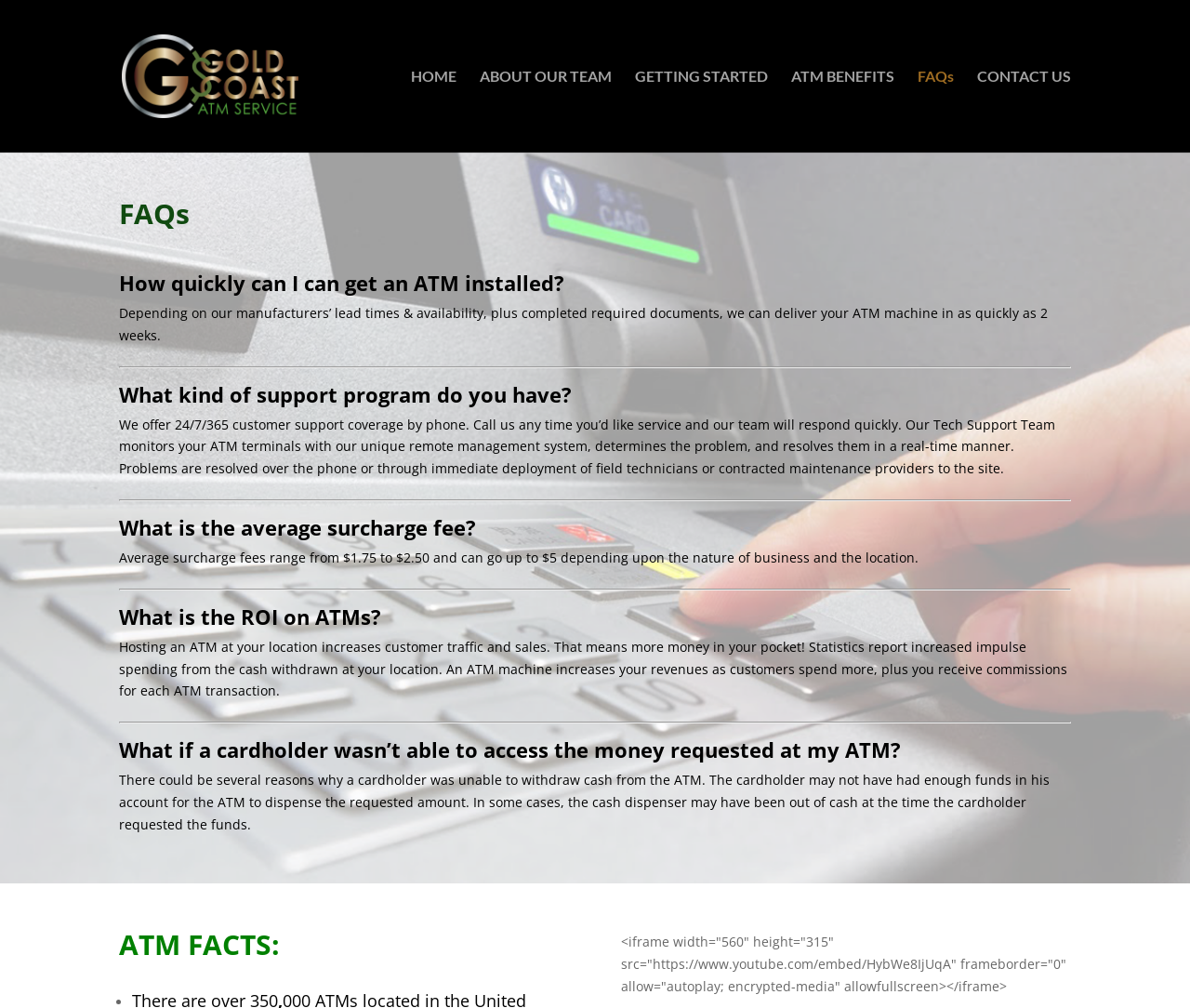Generate a thorough description of the webpage.

The webpage is about FAQs related to Gold Coast ATM. At the top, there is a logo of Gold Coast ATM, accompanied by a link to the homepage. Below the logo, there is a navigation menu with links to different sections, including HOME, ABOUT OUR TEAM, GETTING STARTED, ATM BENEFITS, FAQs, and CONTACT US.

The main content of the page is divided into several sections, each with a heading and a corresponding answer. The first section is about how quickly an ATM can be installed, and the answer explains that it can take as little as 2 weeks depending on the manufacturer's lead time and availability.

Below this section, there is a horizontal separator, followed by another section asking about the support program offered by Gold Coast ATM. The answer explains that they offer 24/7 customer support coverage by phone, with a team that monitors ATM terminals remotely and resolves issues in real-time.

The next section asks about the average surcharge fee, and the answer explains that it ranges from $1.75 to $2.50, depending on the nature of the business and location. This is followed by another horizontal separator and a section asking about the ROI on ATMs, which explains that hosting an ATM increases customer traffic and sales, leading to more revenue.

The subsequent sections ask about what happens if a cardholder is unable to access the money requested at an ATM, and the answer explains that it could be due to insufficient funds or the cash dispenser being out of cash. Finally, there is a section titled "ATM FACTS" with an embedded YouTube video.